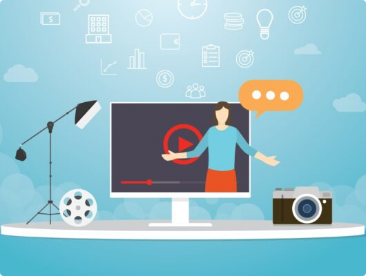Please use the details from the image to answer the following question comprehensively:
What is the overall tone of the composition?

The overall composition of the image conveys a sense of professionalism and innovation, which is evident from the modern digital workspace, the icons representing digital technology and media, and the figure's welcoming gesture, all of which suggest a dynamic and forward-thinking approach to video content creation.